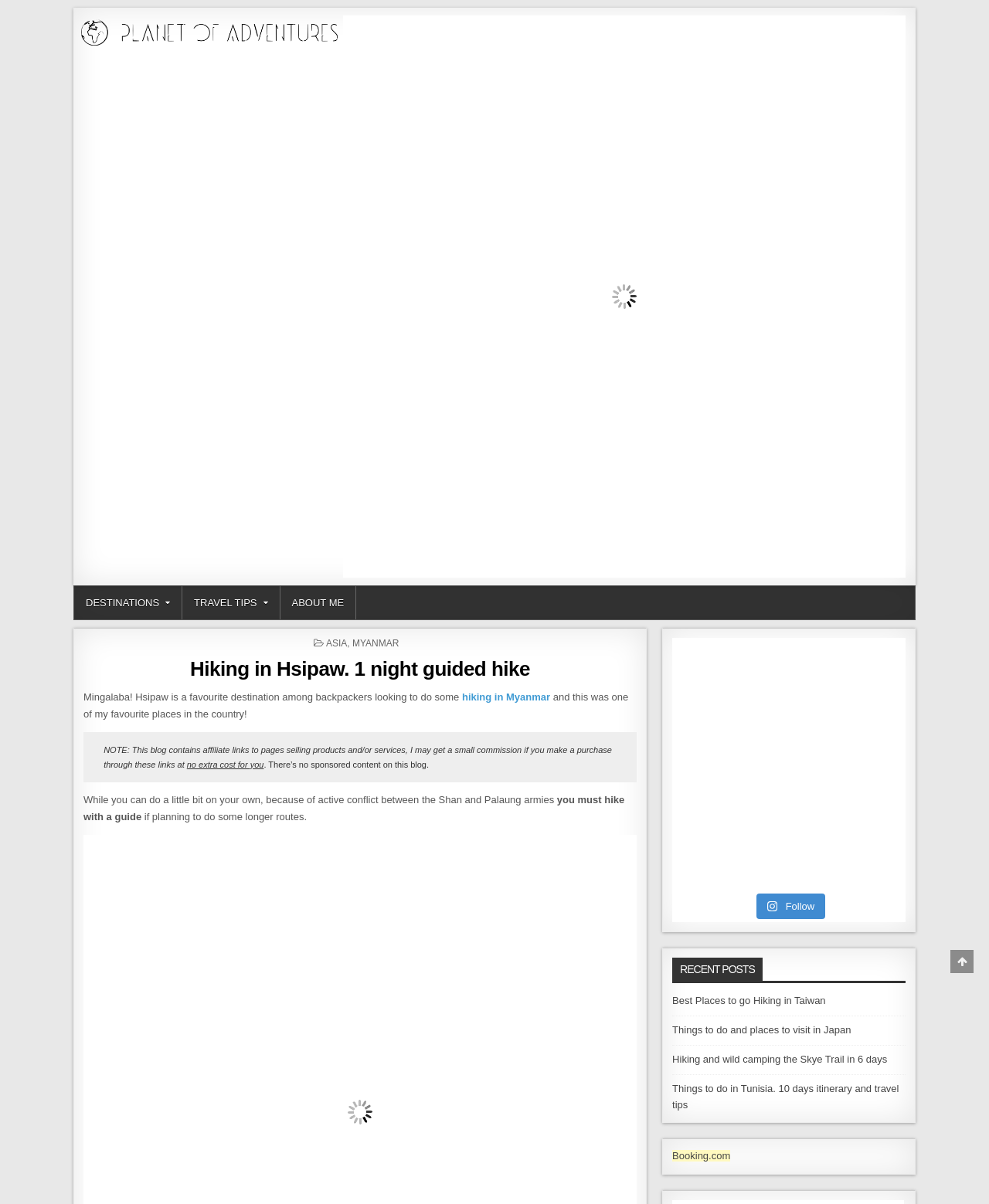Determine the bounding box coordinates of the target area to click to execute the following instruction: "Scroll to the top of the page."

[0.961, 0.789, 0.984, 0.808]